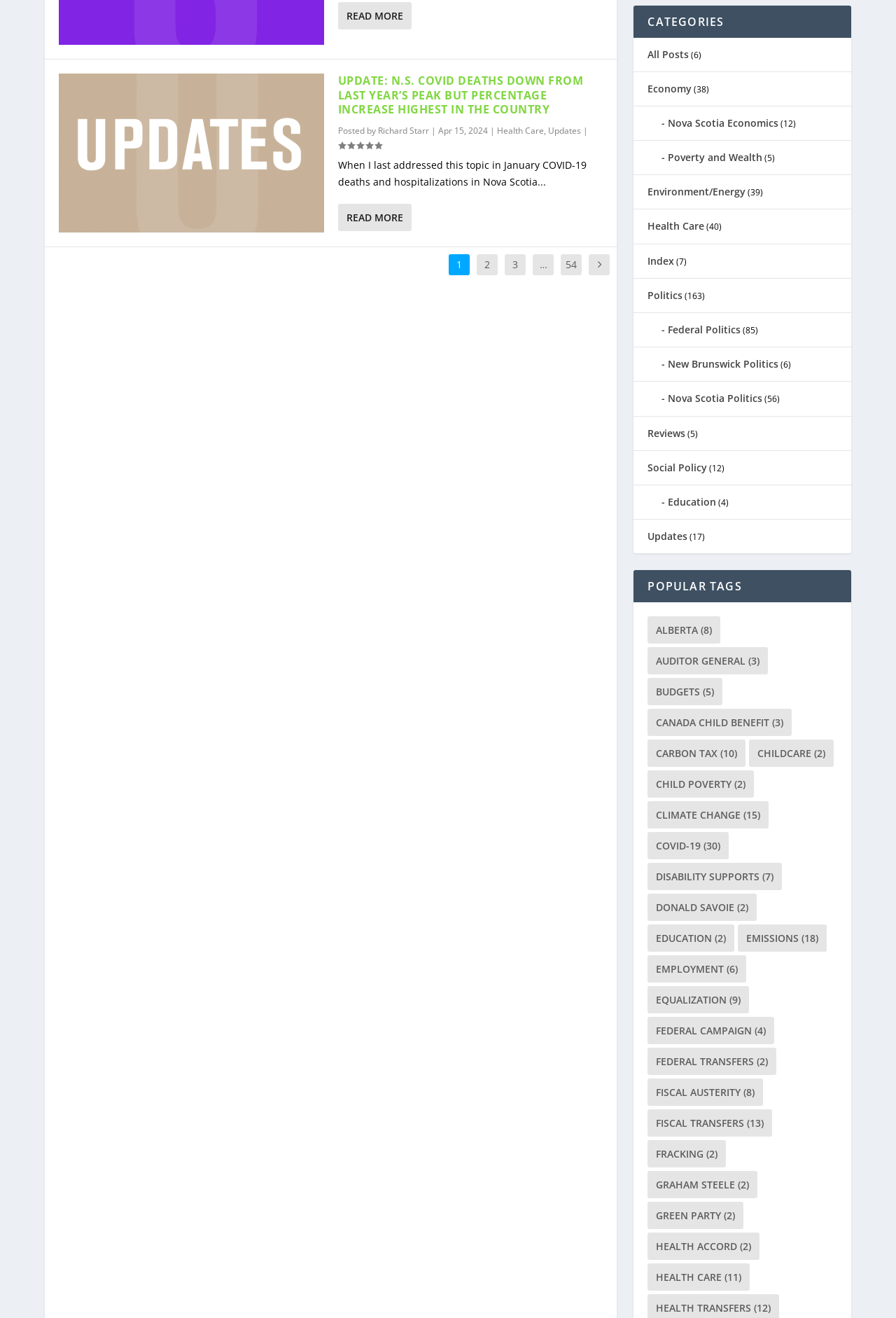Based on the element description Nova Scotia Economics, identify the bounding box of the UI element in the given webpage screenshot. The coordinates should be in the format (top-left x, top-left y, bottom-right x, bottom-right y) and must be between 0 and 1.

[0.723, 0.089, 0.869, 0.099]